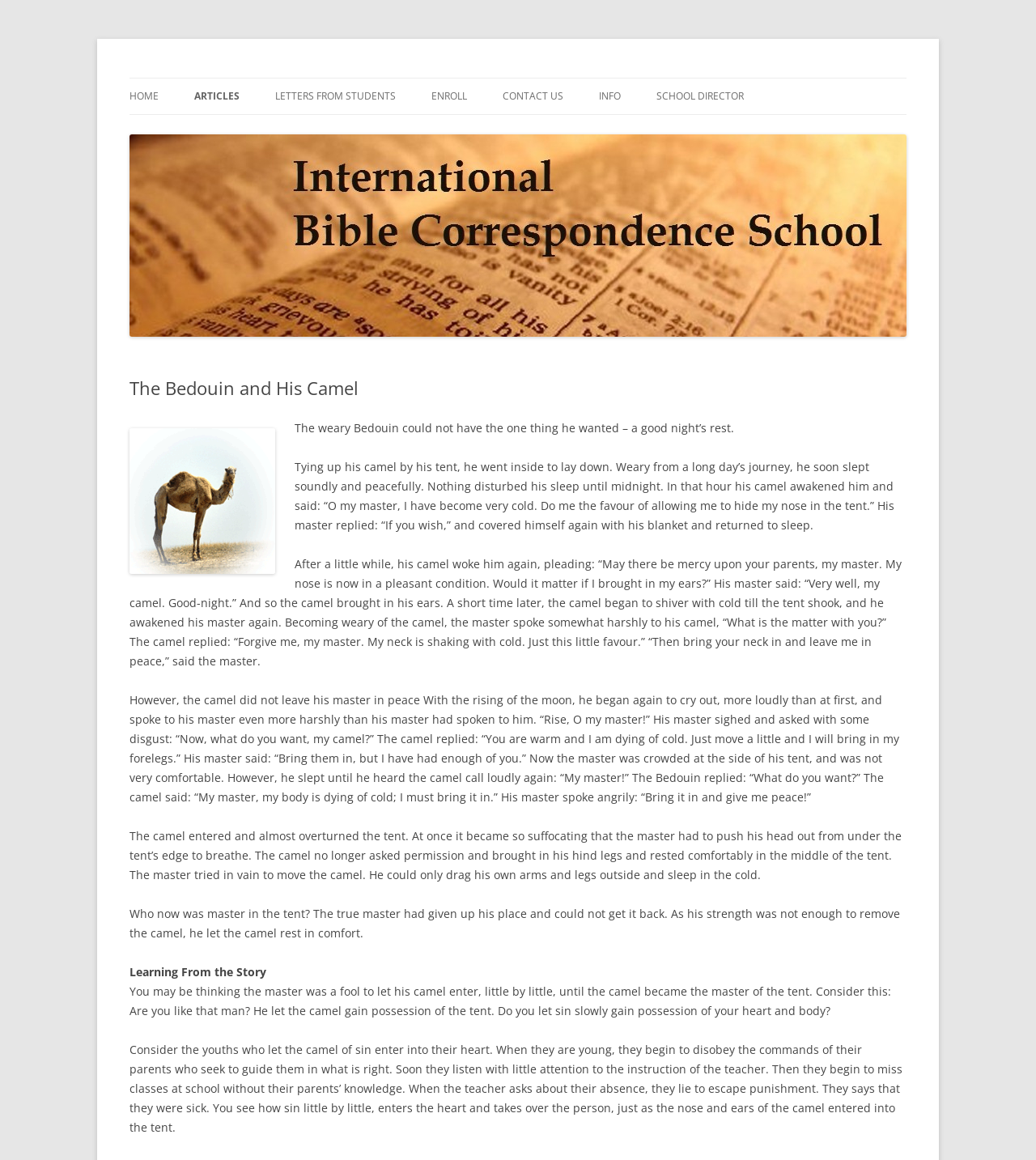Can you give a detailed response to the following question using the information from the image? What is the title of the article on the webpage?

The title of the article can be found in the heading element with ID 97, which reads 'The Bedouin and His Camel'. This is also the text of the link element with ID 247.